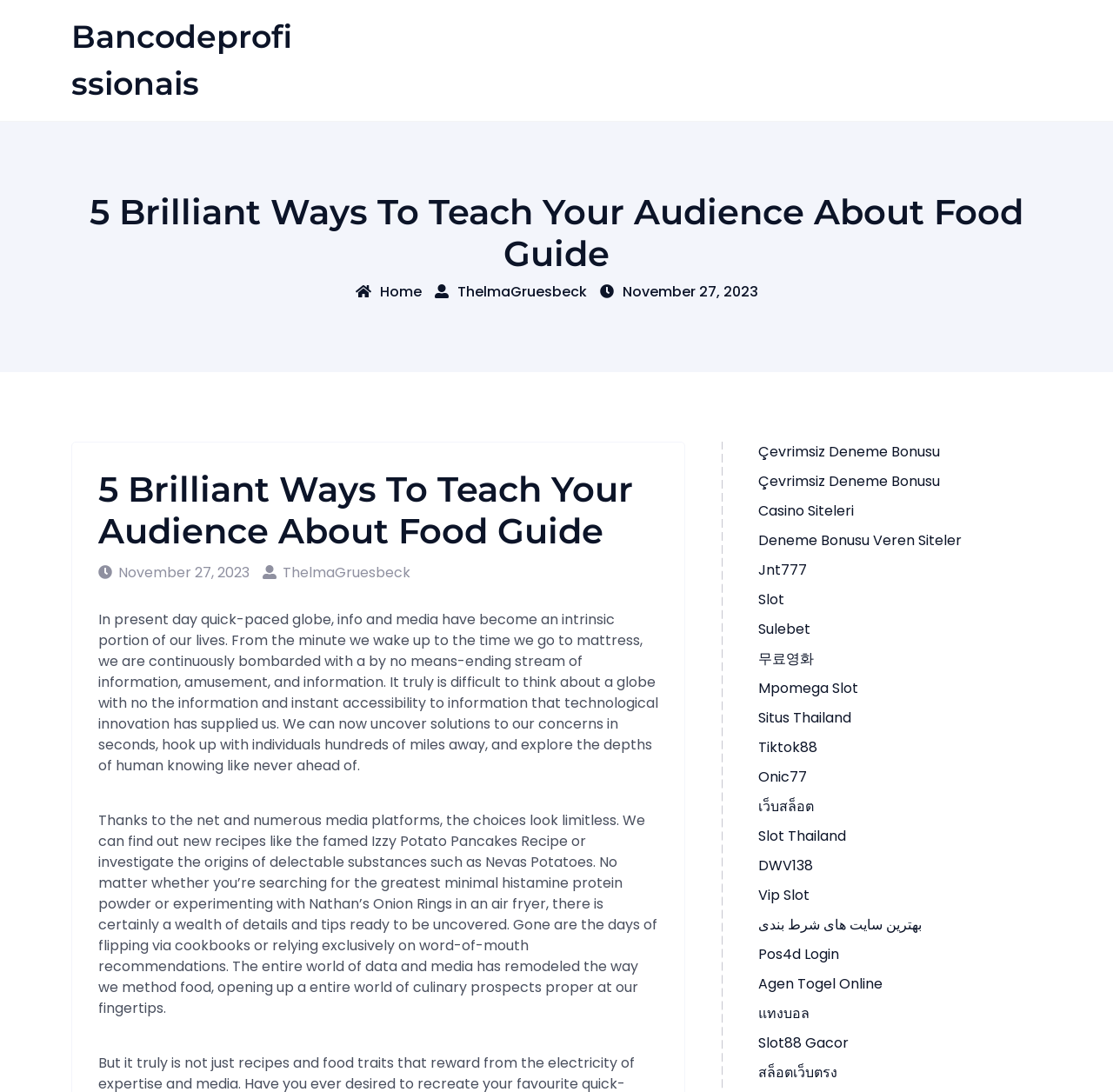Deliver a detailed narrative of the webpage's visual and textual elements.

The webpage is about "5 Brilliant Ways To Teach Your Audience About Food Guide" and is part of the "bancodeprofissionais" website. At the top, there is a heading with the website's name, followed by a larger heading that displays the title of the article. 

Below the title, there are three links: "Home", a username "ThelmaGruesbeck", and the date "November 27, 2023". 

The main content of the webpage is divided into two paragraphs of text. The first paragraph discusses the importance of information and media in our daily lives, and how technology has made it easy to access information and connect with others. The second paragraph focuses on the impact of the internet and media on the way we approach food, with examples of recipes and ingredients that can be easily found online.

On the right side of the webpage, there is a list of 25 links to various websites and online platforms, including online casinos, slot games, and sports betting sites. These links are arranged vertically and take up a significant portion of the webpage.